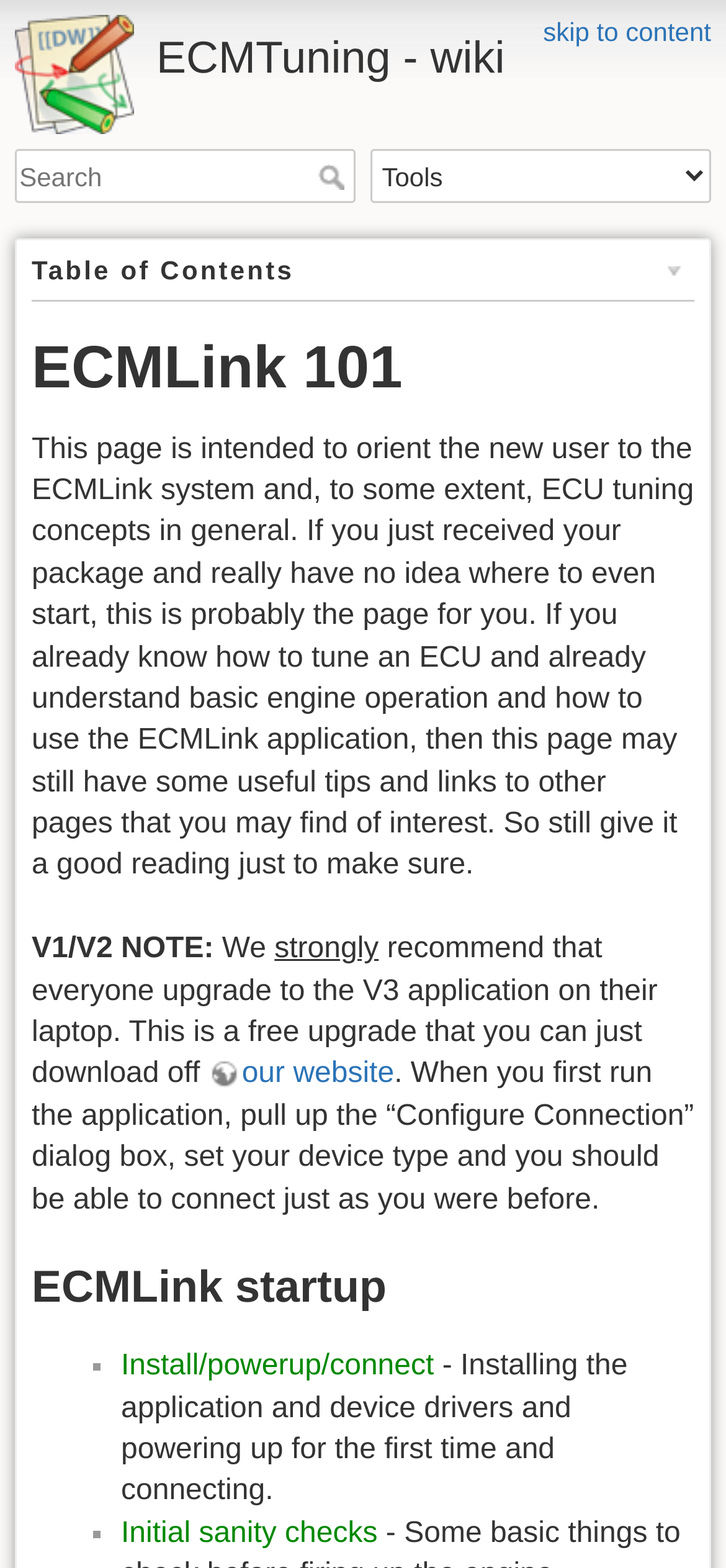What is the topic of the second list item in ECMLink startup?
Please provide an in-depth and detailed response to the question.

The second list item in the ECMLink startup section is about performing initial sanity checks, which is a step in the startup process.